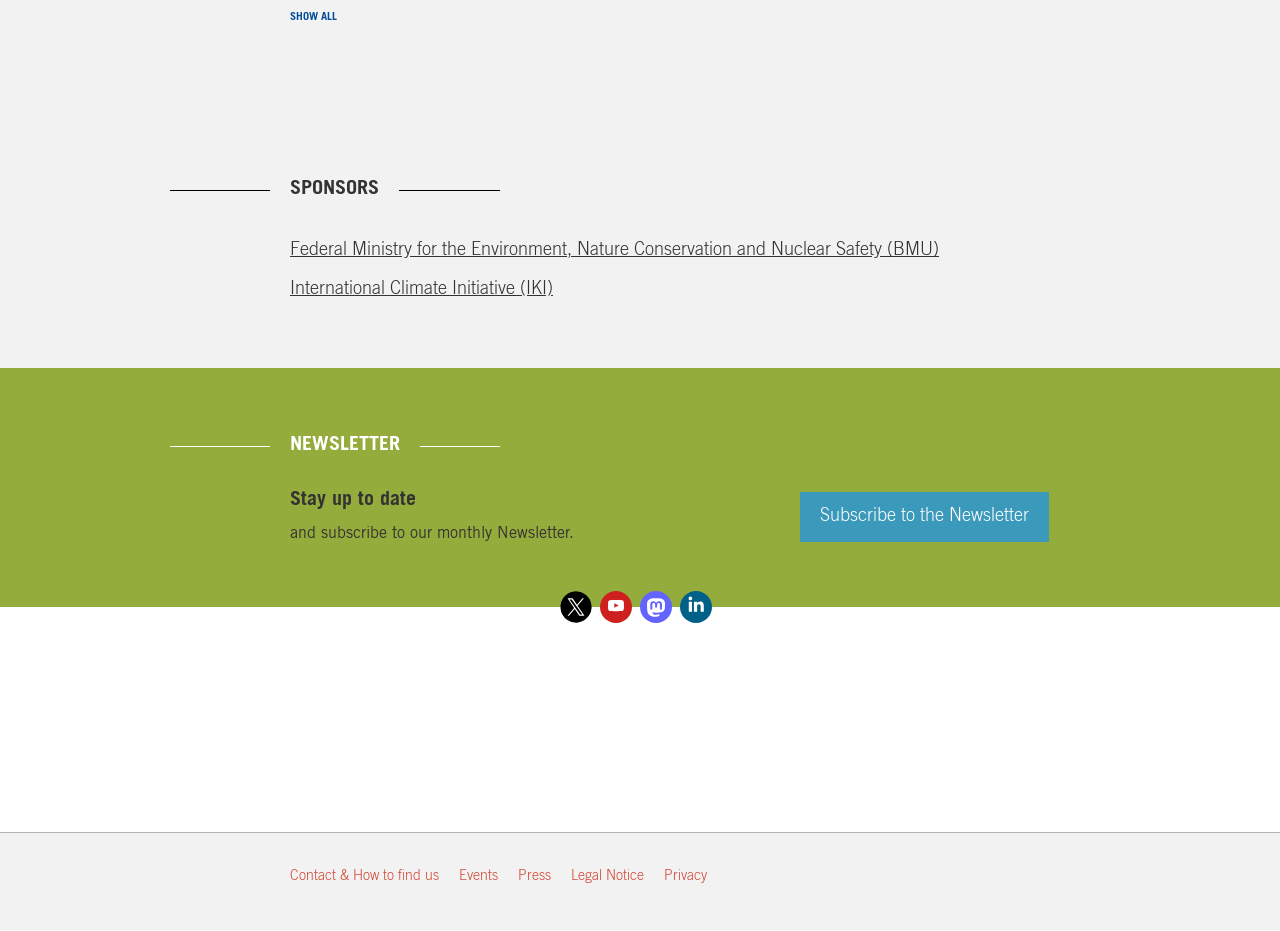Identify the bounding box coordinates for the element you need to click to achieve the following task: "Click on 'Previous' button". The coordinates must be four float values ranging from 0 to 1, formatted as [left, top, right, bottom].

None